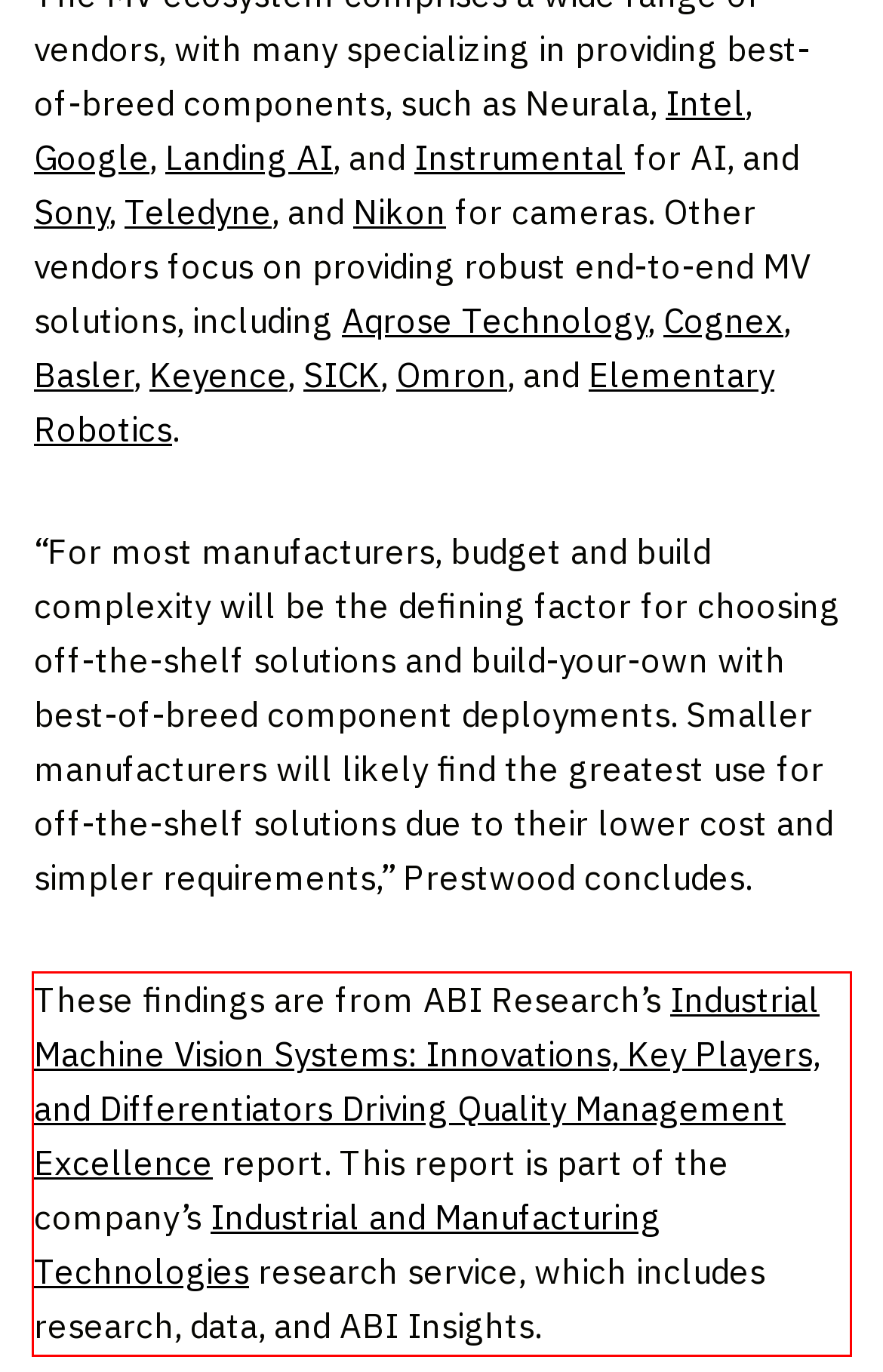Please perform OCR on the text content within the red bounding box that is highlighted in the provided webpage screenshot.

These findings are from ABI Research’s Industrial Machine Vision Systems: Innovations, Key Players, and Differentiators Driving Quality Management Excellence report. This report is part of the company’s Industrial and Manufacturing Technologies research service, which includes research, data, and ABI Insights.